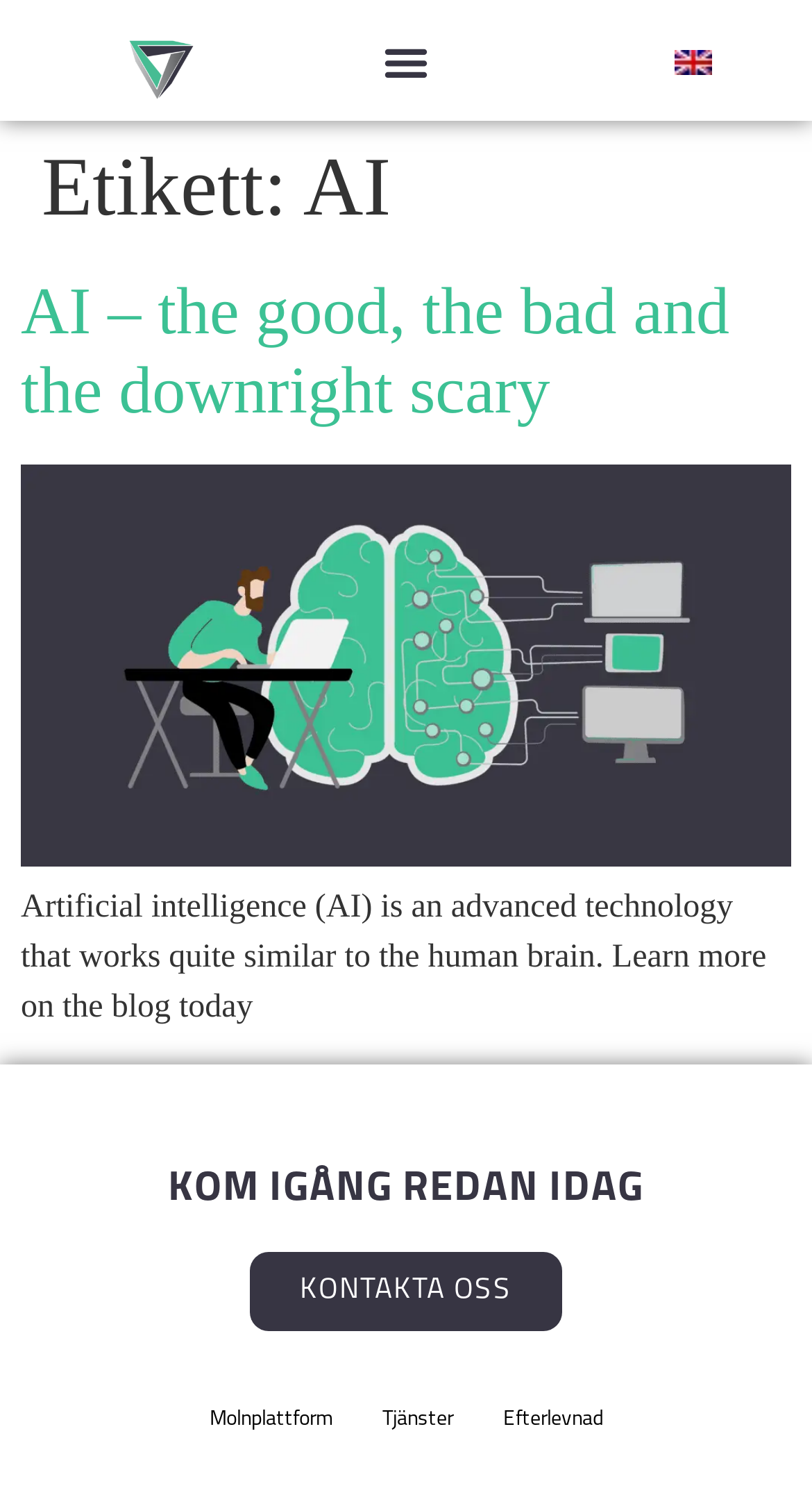Answer the question in a single word or phrase:
What is the bounding box coordinate of the image of a man working with AI?

[0.026, 0.308, 0.974, 0.576]